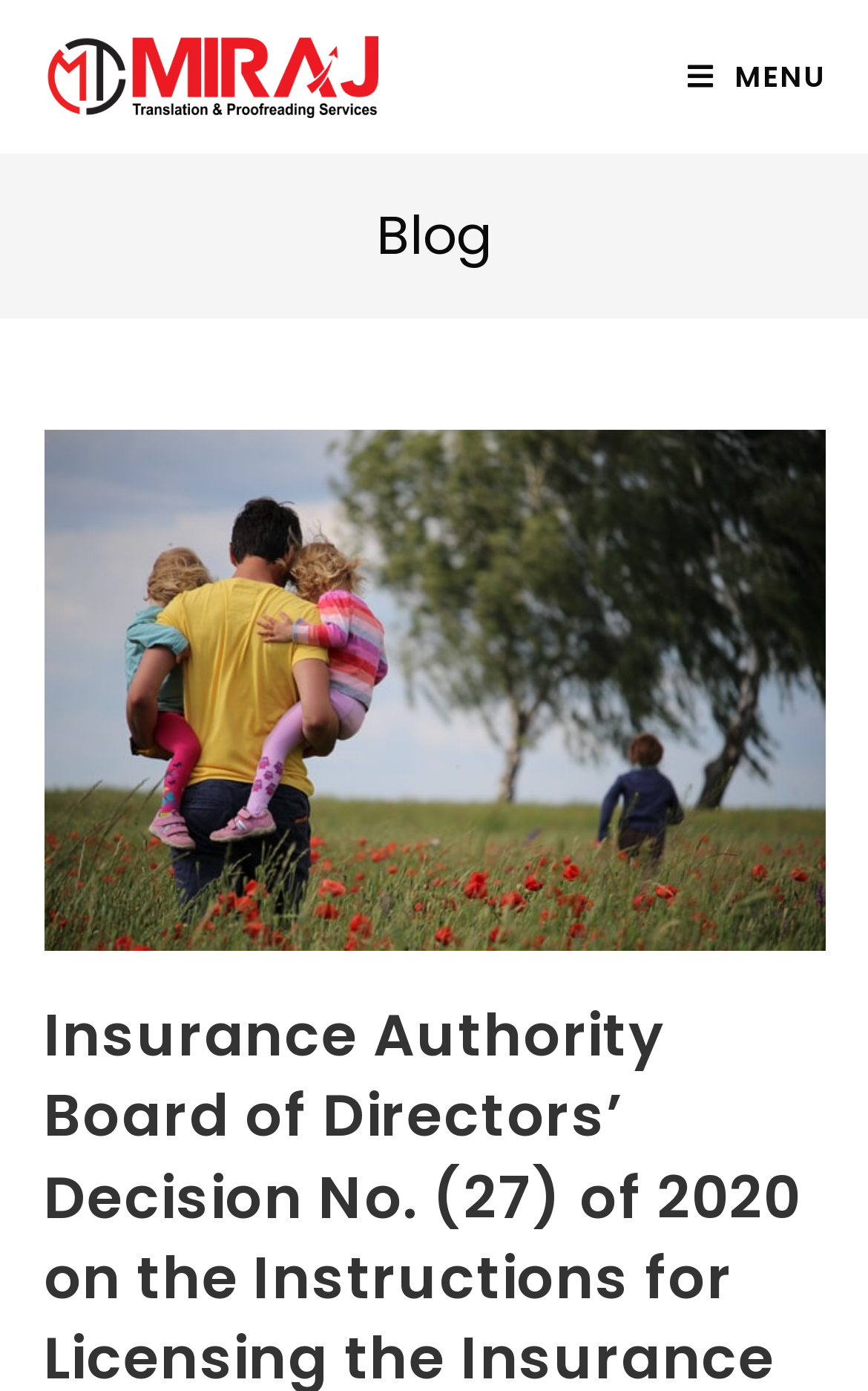What is the topic of the main content?
Answer the question in as much detail as possible.

The main content of the webpage is an image with a long title, which is 'Insurance Authority Board of Directors’ Decision No. (27) of 2020 on the Instructions for Licensing the Insurance Producers'. This suggests that the topic of the main content is related to the Insurance Authority Board of Directors’ Decision.